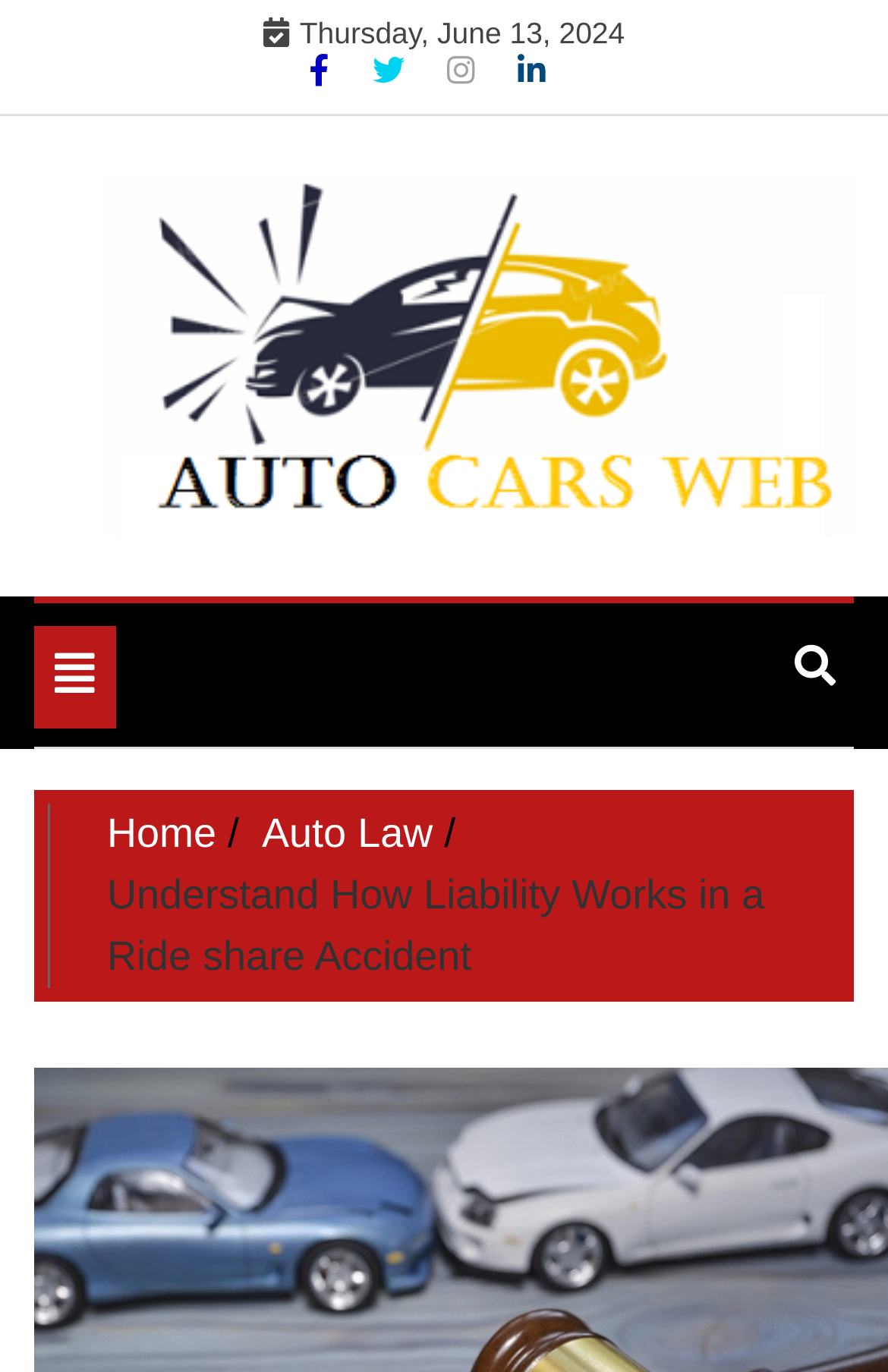Please locate the bounding box coordinates for the element that should be clicked to achieve the following instruction: "Click the Auto Law link". Ensure the coordinates are given as four float numbers between 0 and 1, i.e., [left, top, right, bottom].

[0.295, 0.591, 0.487, 0.624]